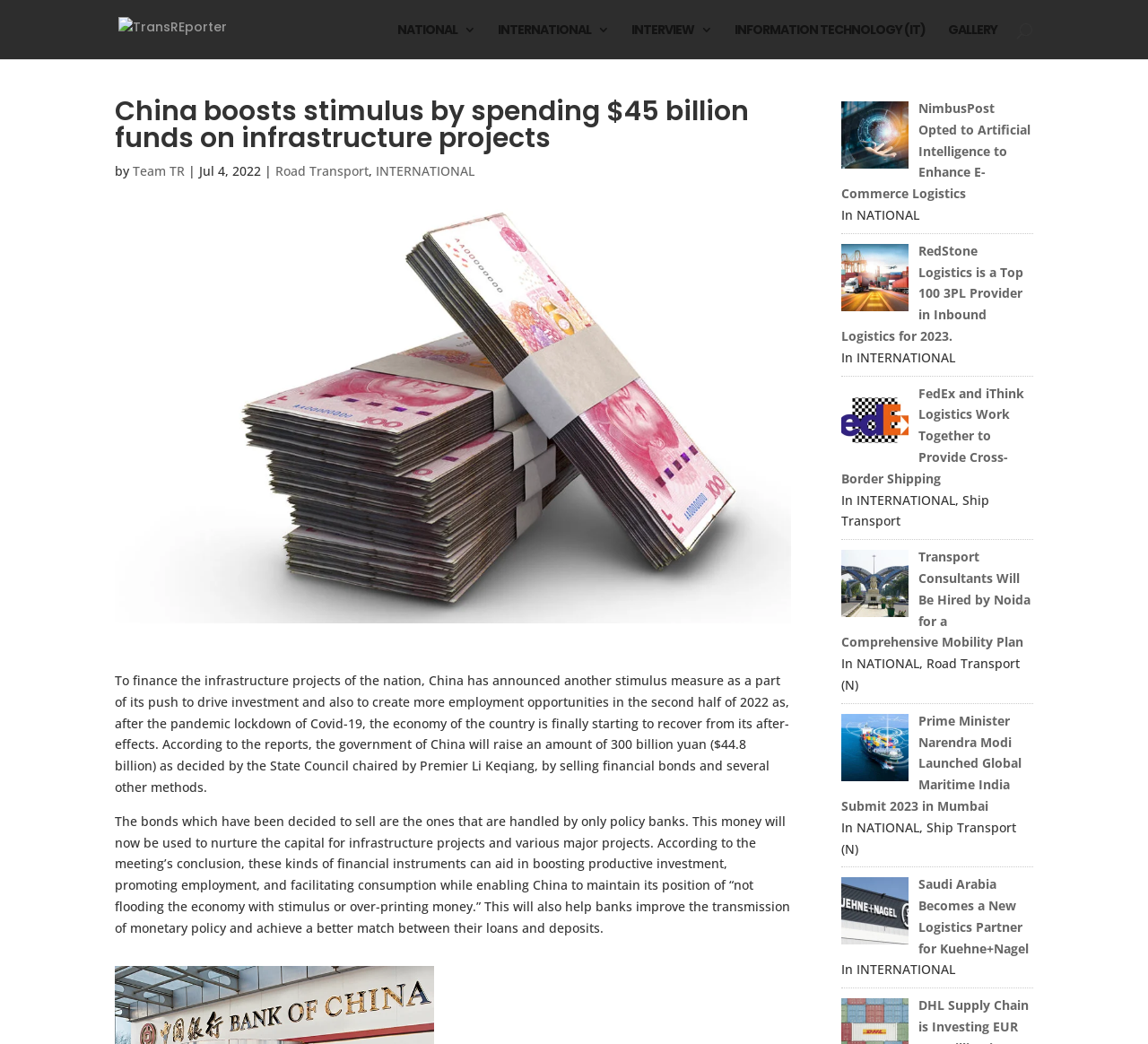Please identify the bounding box coordinates of the clickable area that will allow you to execute the instruction: "View logistics NimbusPost article".

[0.733, 0.095, 0.897, 0.193]